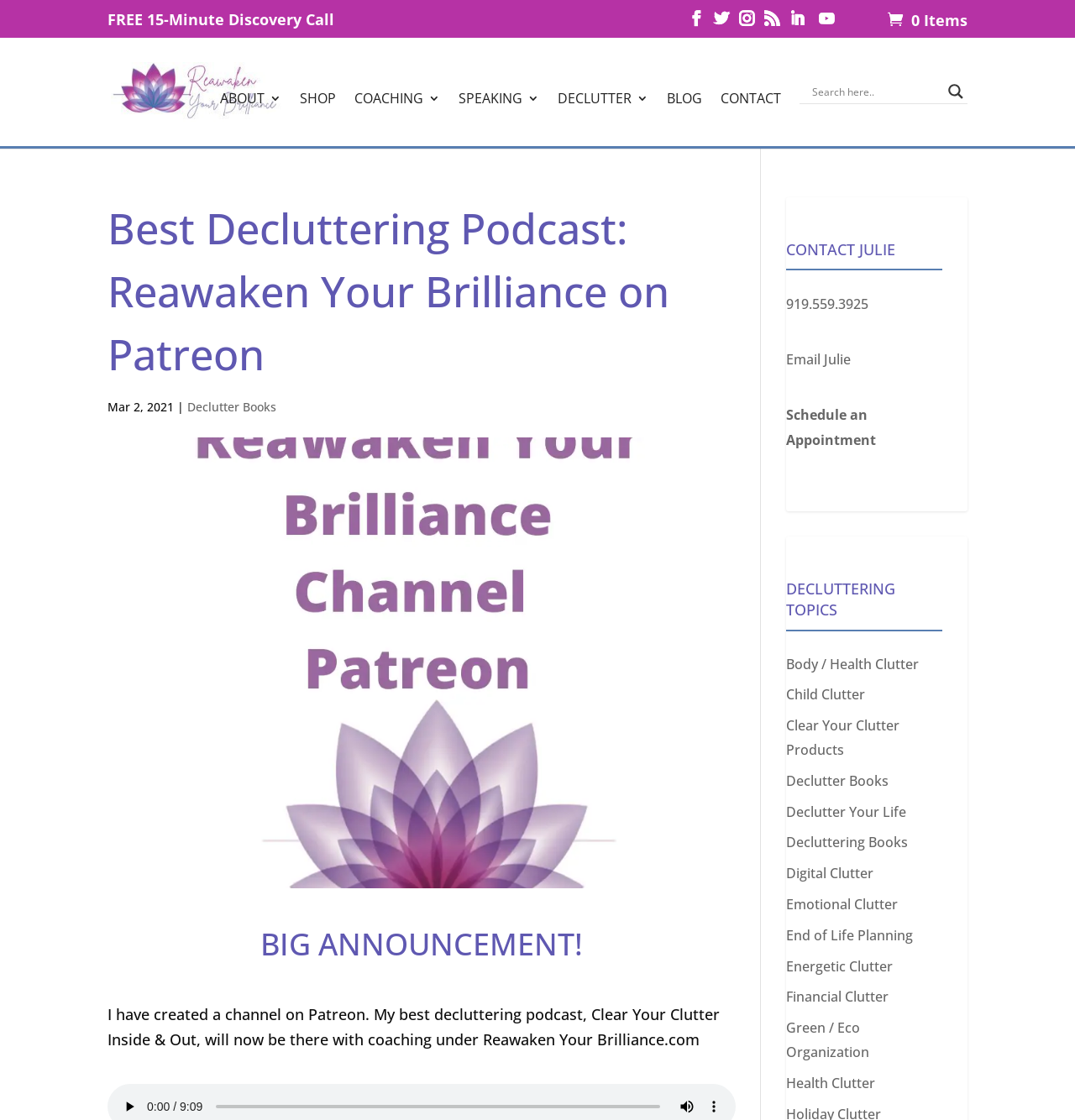Identify the bounding box coordinates for the UI element described as follows: "aria-label="Search input" name="phrase" placeholder="Search here.."". Ensure the coordinates are four float numbers between 0 and 1, formatted as [left, top, right, bottom].

[0.755, 0.071, 0.874, 0.092]